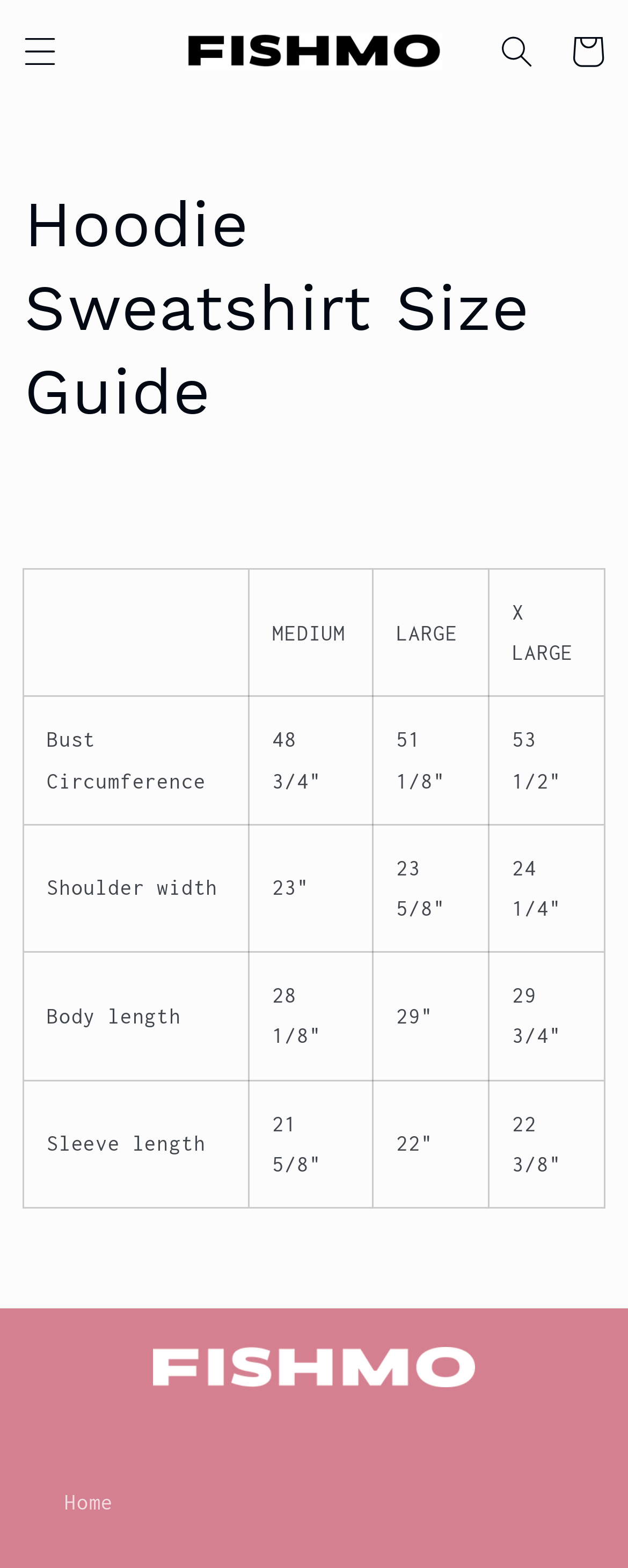Please determine and provide the text content of the webpage's heading.

Hoodie Sweatshirt Size Guide